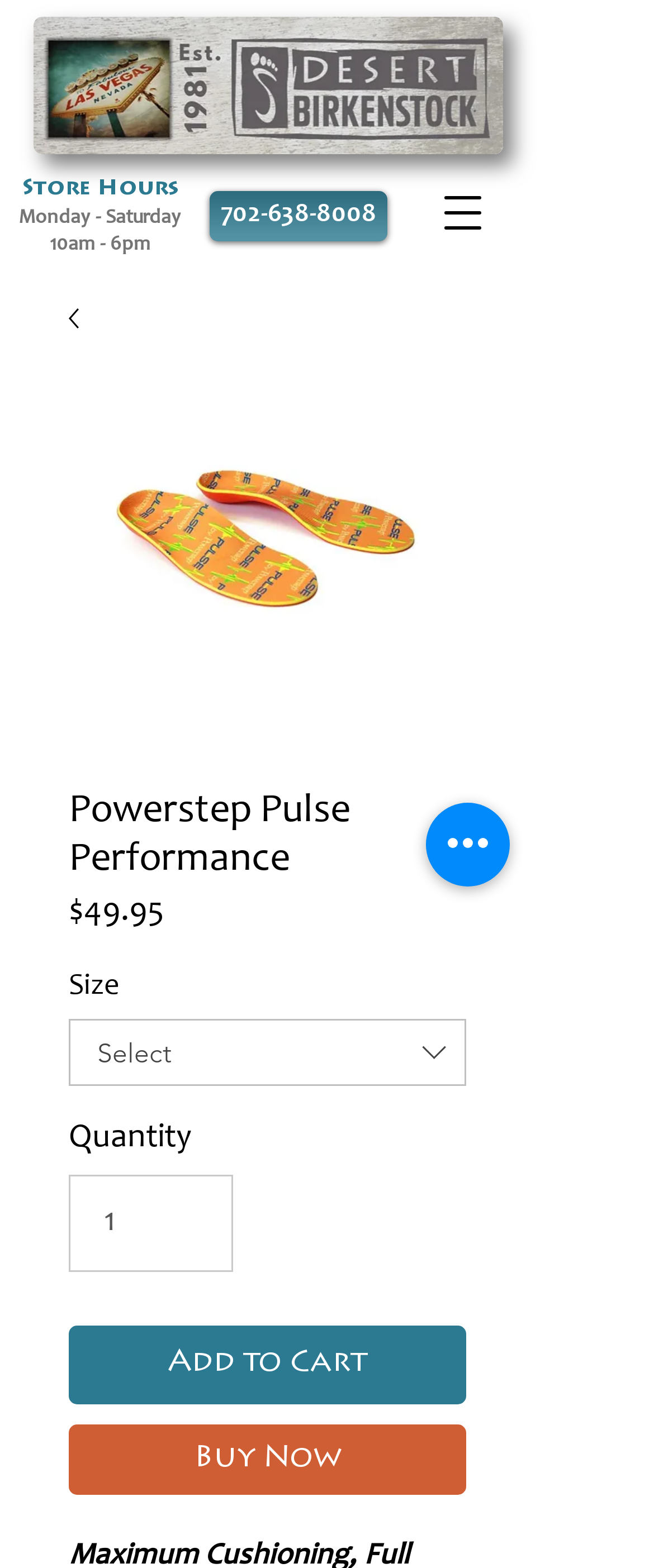What is the price of Powerstep Pulse Performance?
Based on the image, answer the question in a detailed manner.

I found the price of Powerstep Pulse Performance by looking at the product information section, where it is listed as '$49.95' next to the 'Price' label.